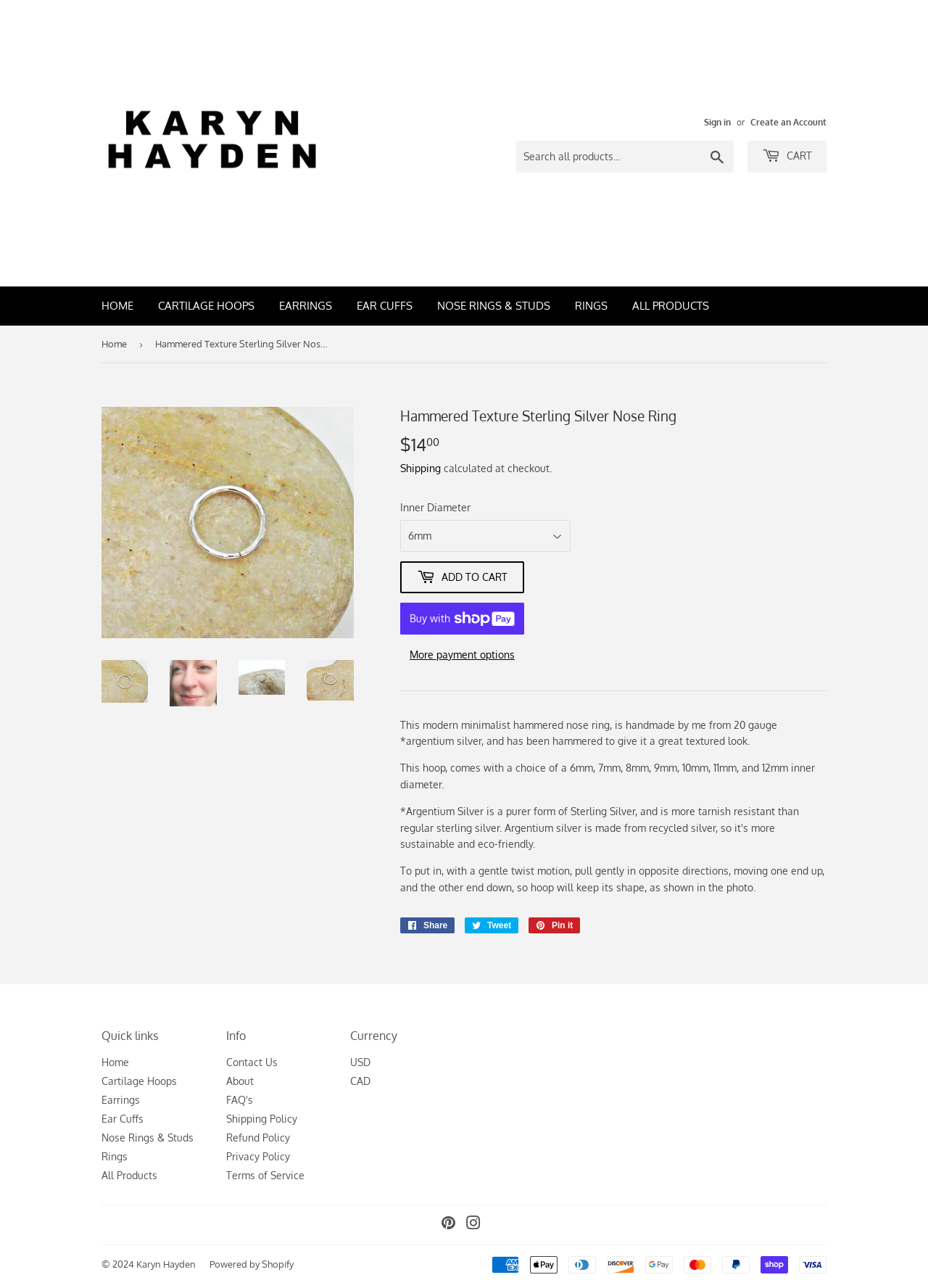Answer the question in one word or a short phrase:
What social media platforms are available for sharing?

Facebook, Twitter, Pinterest